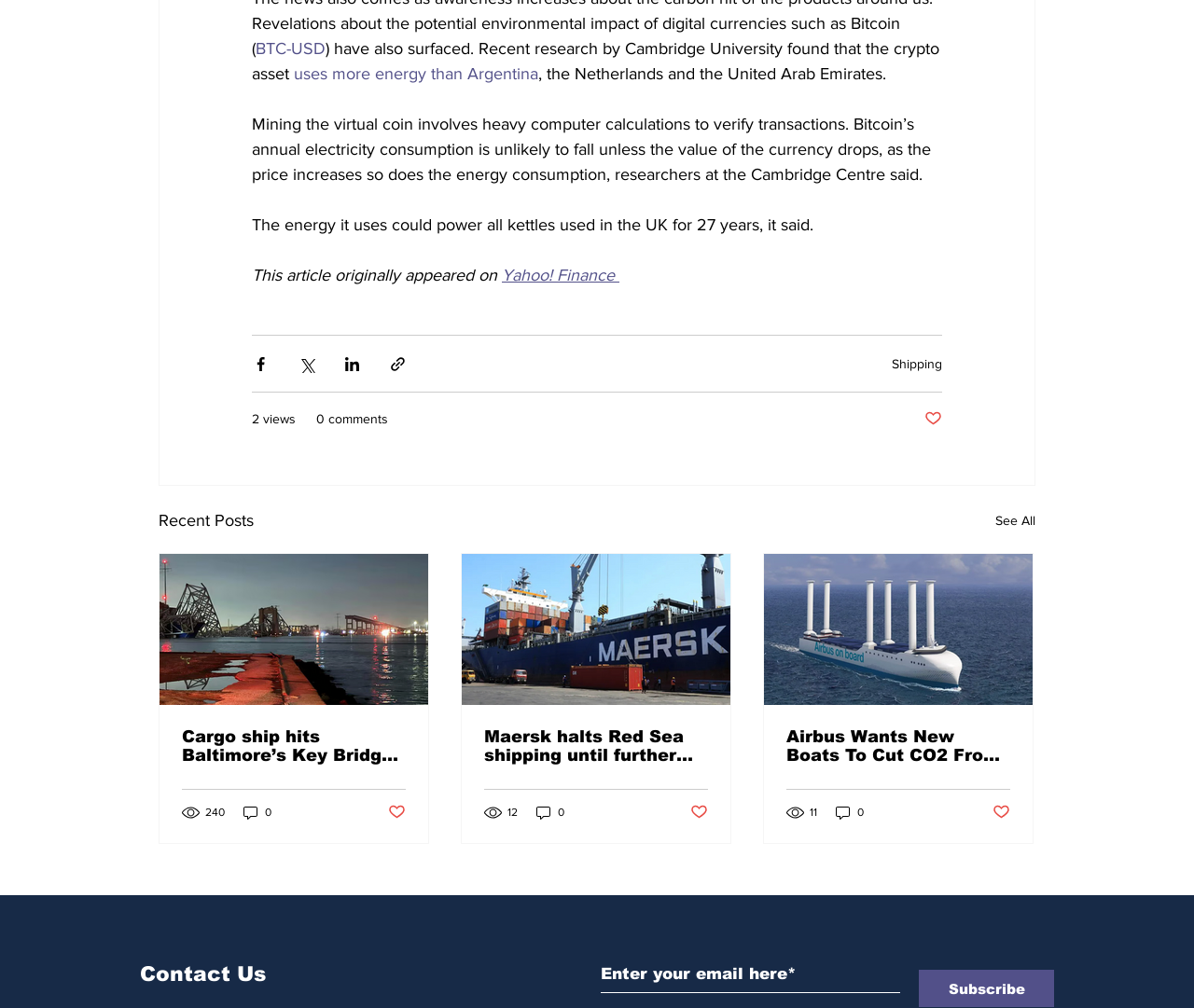Determine the bounding box coordinates for the HTML element described here: "Countries to contact DS*".

None